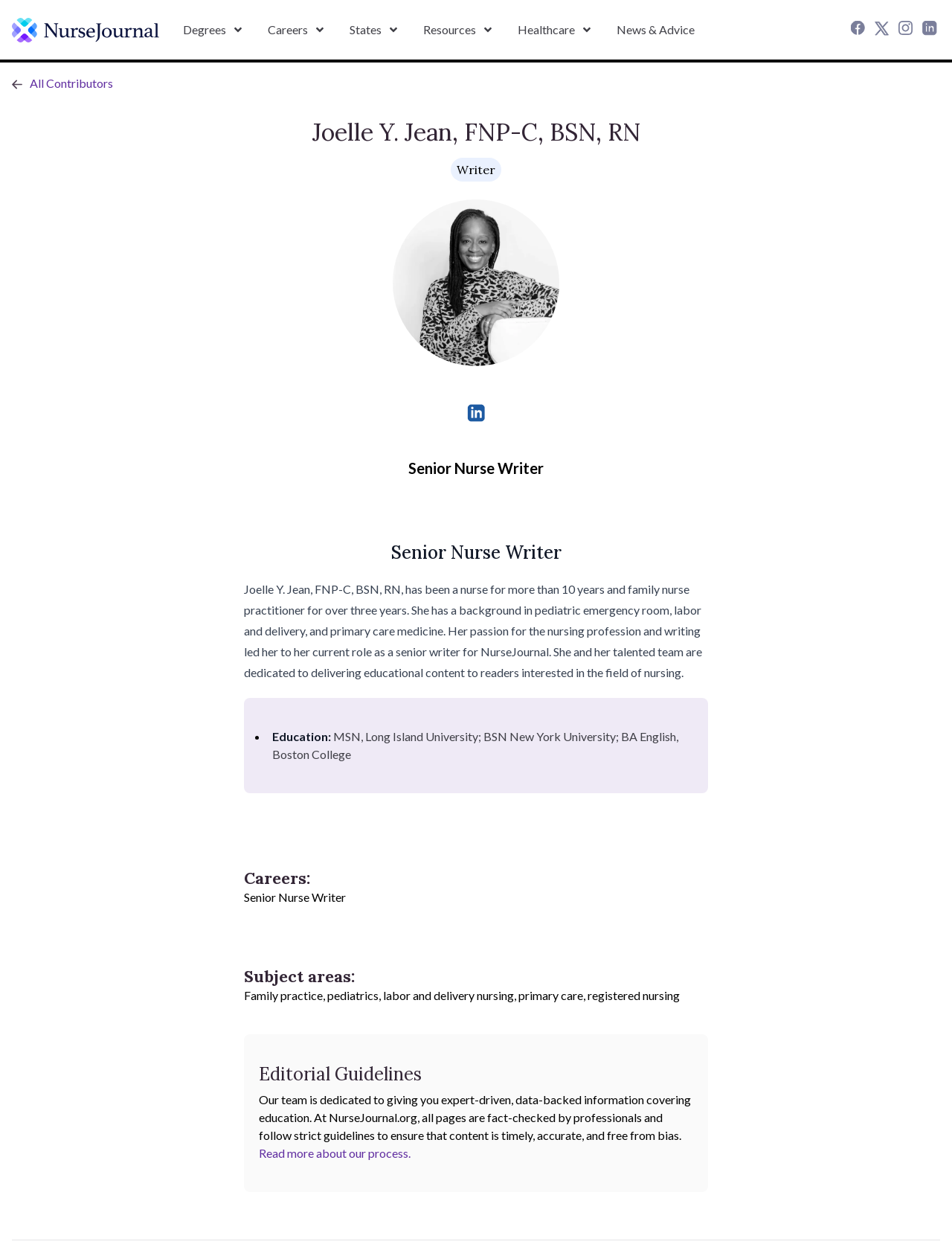What social media platforms are linked on the webpage?
Based on the screenshot, give a detailed explanation to answer the question.

The social media platforms can be determined by looking at the links at the top right corner of the webpage, which include Facebook, Twitter, Instagram, and LinkedIn.